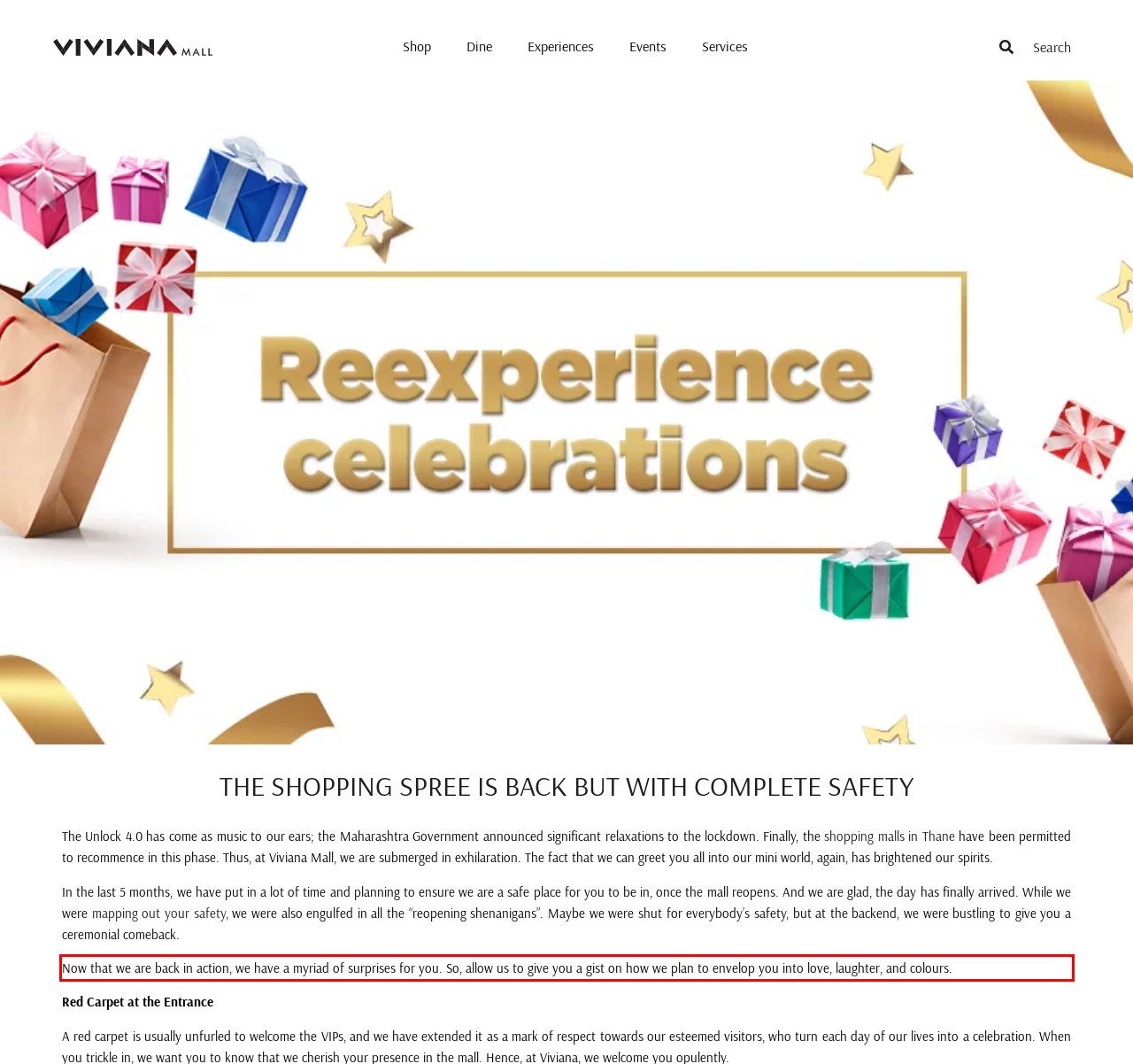Using the provided screenshot of a webpage, recognize the text inside the red rectangle bounding box by performing OCR.

Now that we are back in action, we have a myriad of surprises for you. So, allow us to give you a gist on how we plan to envelop you into love, laughter, and colours.